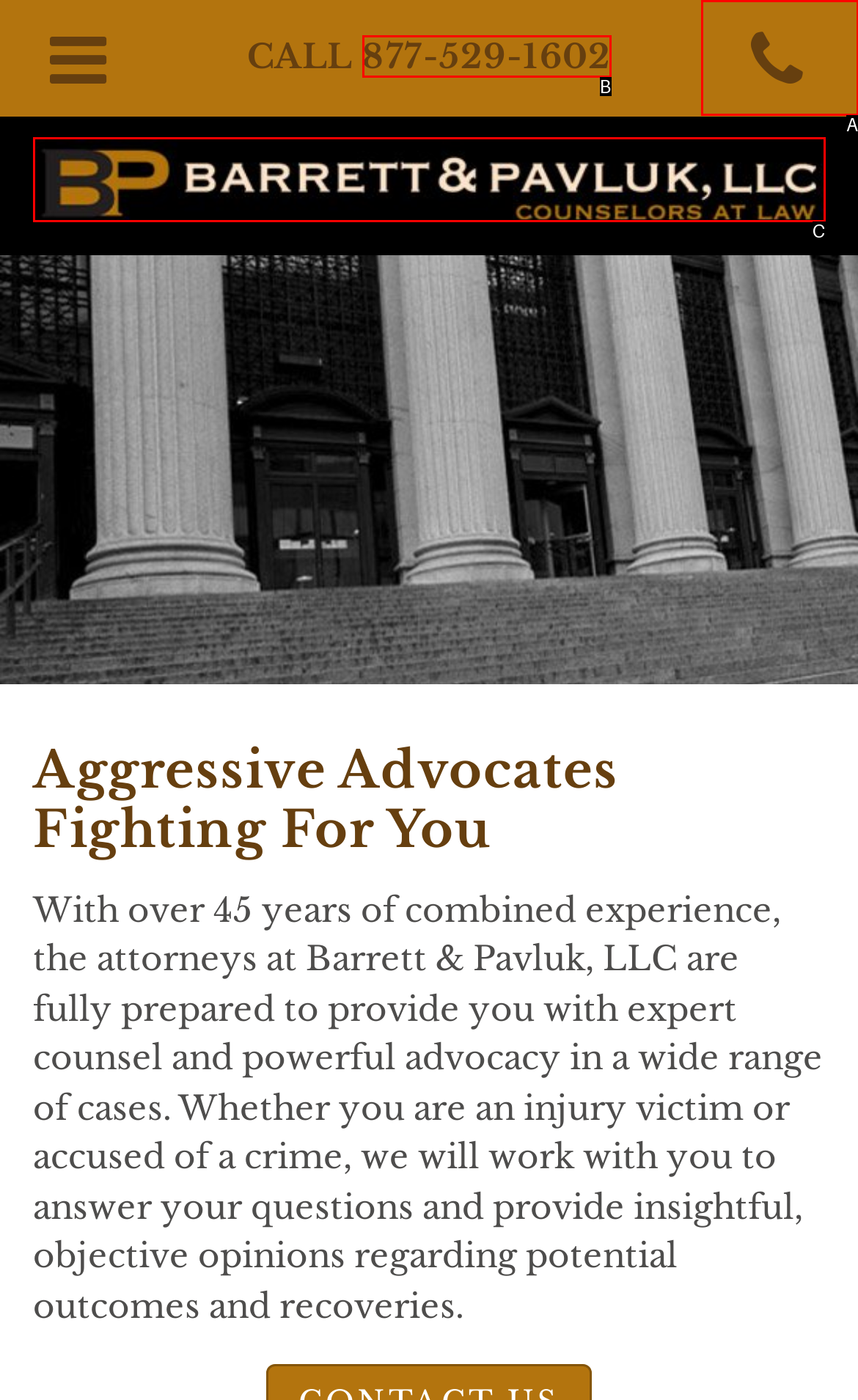Given the description: 877-529-1602, choose the HTML element that matches it. Indicate your answer with the letter of the option.

B